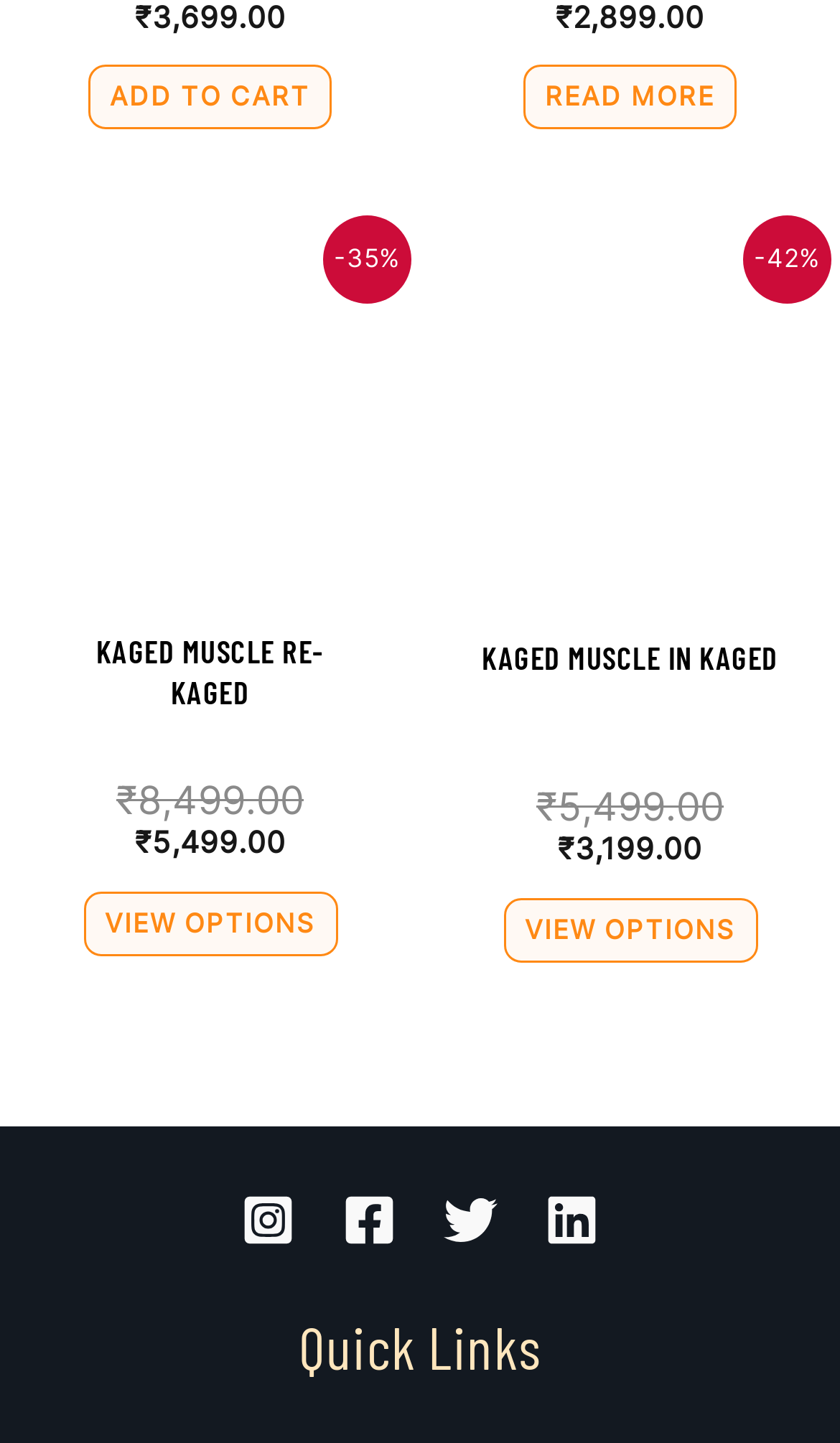Find and provide the bounding box coordinates for the UI element described here: "View Options". The coordinates should be given as four float numbers between 0 and 1: [left, top, right, bottom].

[0.599, 0.622, 0.901, 0.666]